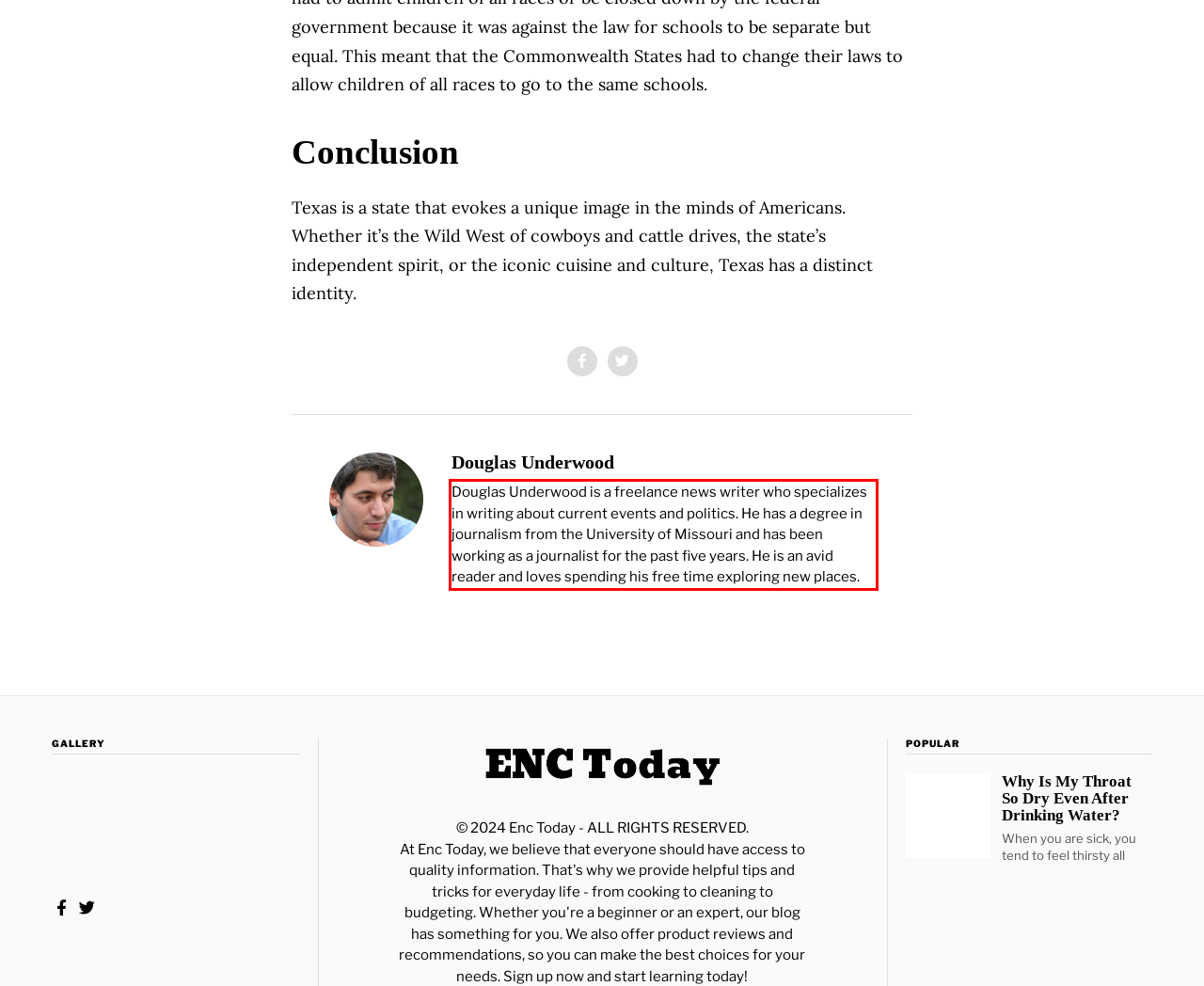Look at the provided screenshot of the webpage and perform OCR on the text within the red bounding box.

Douglas Underwood is a freelance news writer who specializes in writing about current events and politics. He has a degree in journalism from the University of Missouri and has been working as a journalist for the past five years. He is an avid reader and loves spending his free time exploring new places.